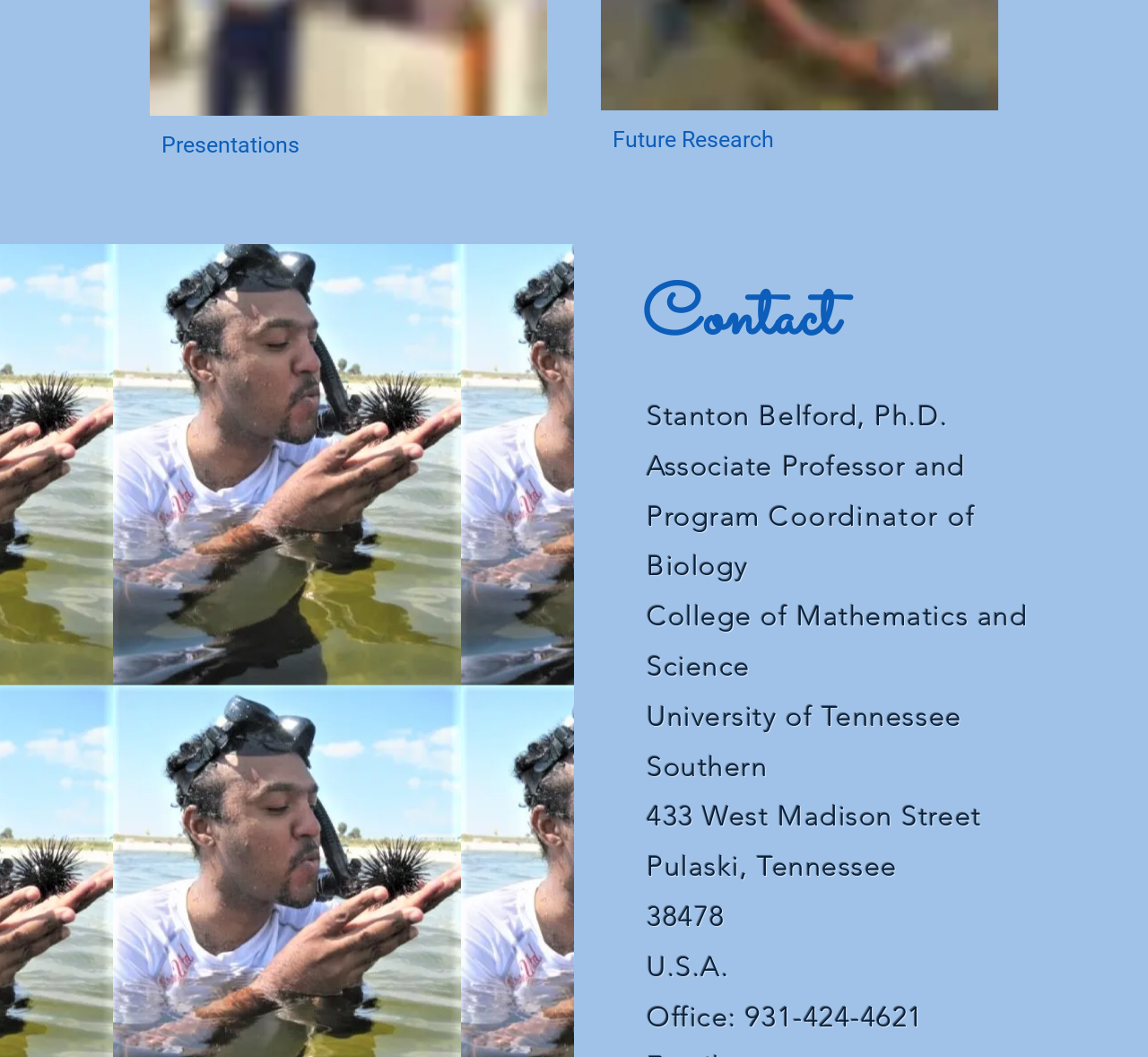What is the professor's name?
Carefully examine the image and provide a detailed answer to the question.

The professor's name can be found in the contact information section, where it is written as 'Stanton Belford, Ph.D.'